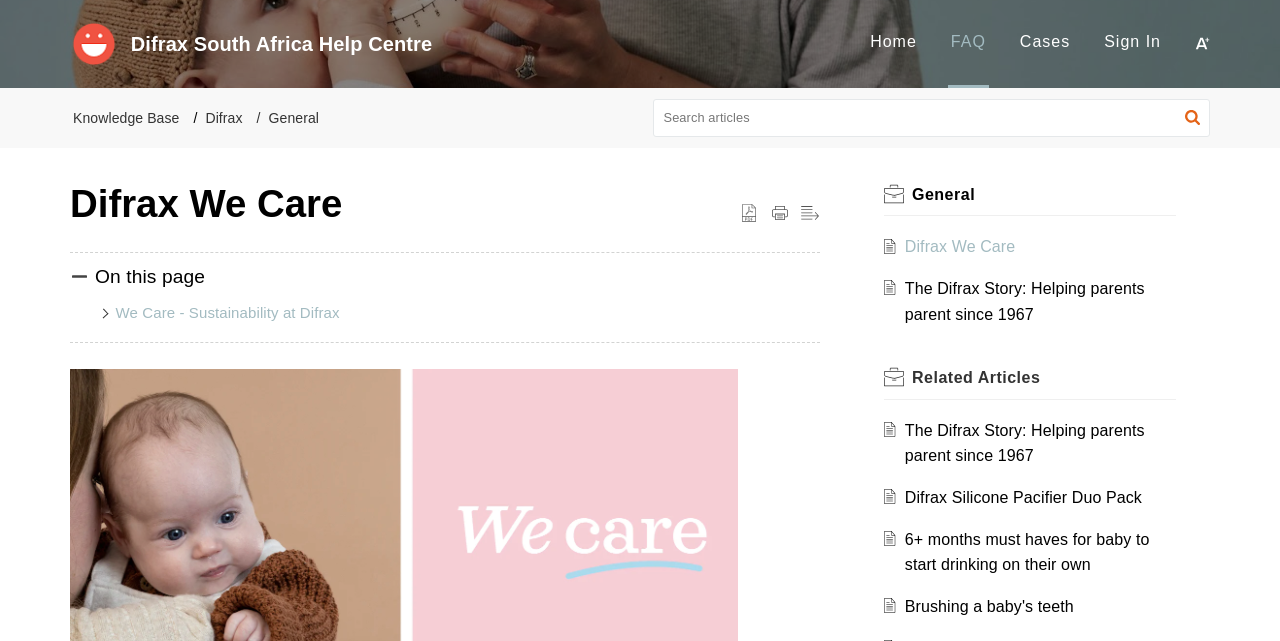Please specify the coordinates of the bounding box for the element that should be clicked to carry out this instruction: "Sign In". The coordinates must be four float numbers between 0 and 1, formatted as [left, top, right, bottom].

[0.863, 0.051, 0.907, 0.078]